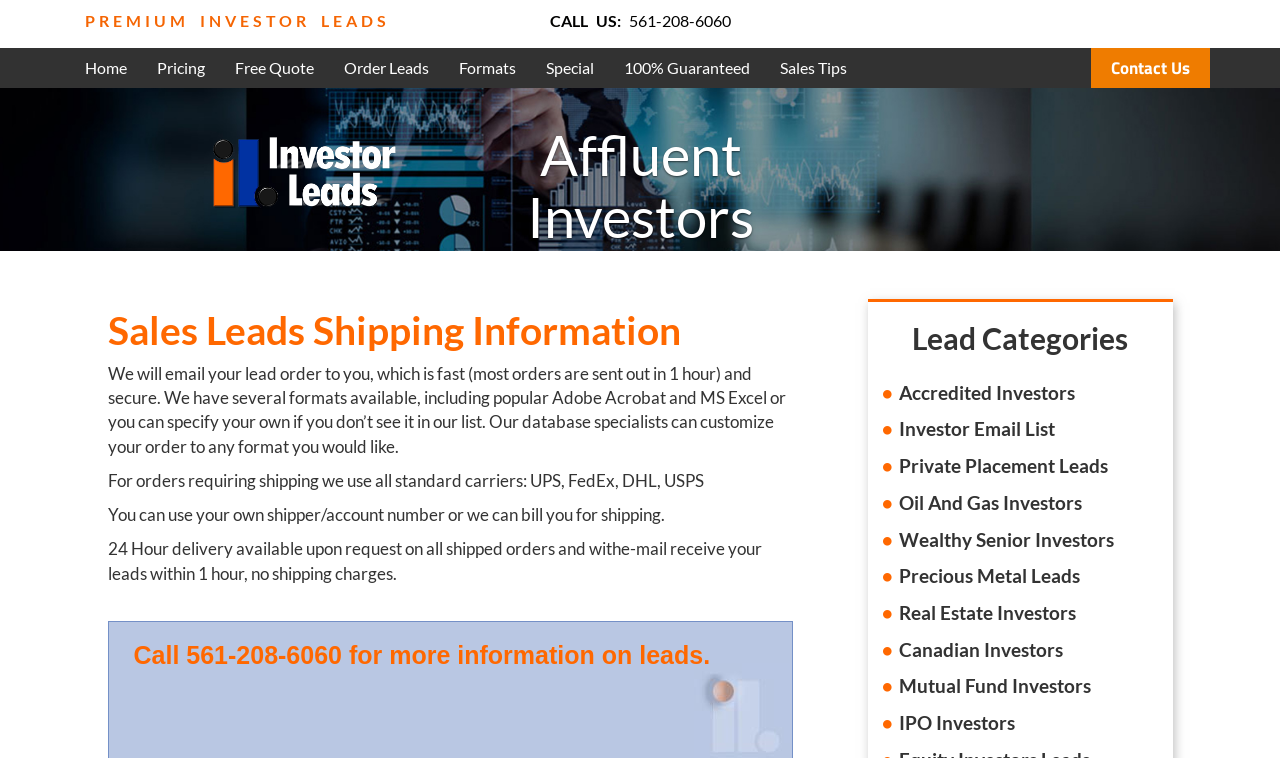Determine the bounding box of the UI element mentioned here: "Free Quote". The coordinates must be in the format [left, top, right, bottom] with values ranging from 0 to 1.

[0.172, 0.063, 0.257, 0.116]